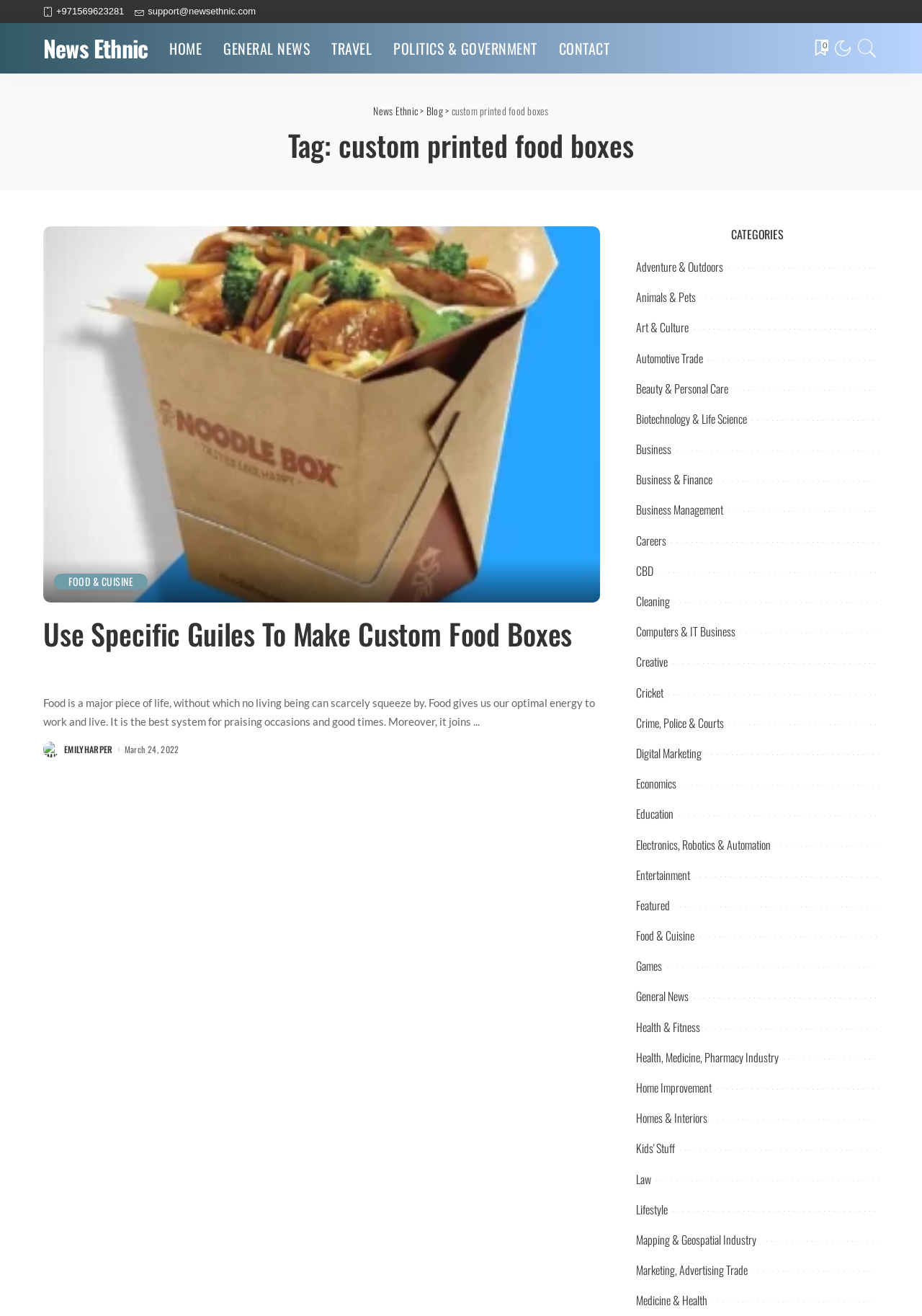Identify the bounding box coordinates of the specific part of the webpage to click to complete this instruction: "contact the author 'EMILYHARPER'".

[0.07, 0.566, 0.122, 0.573]